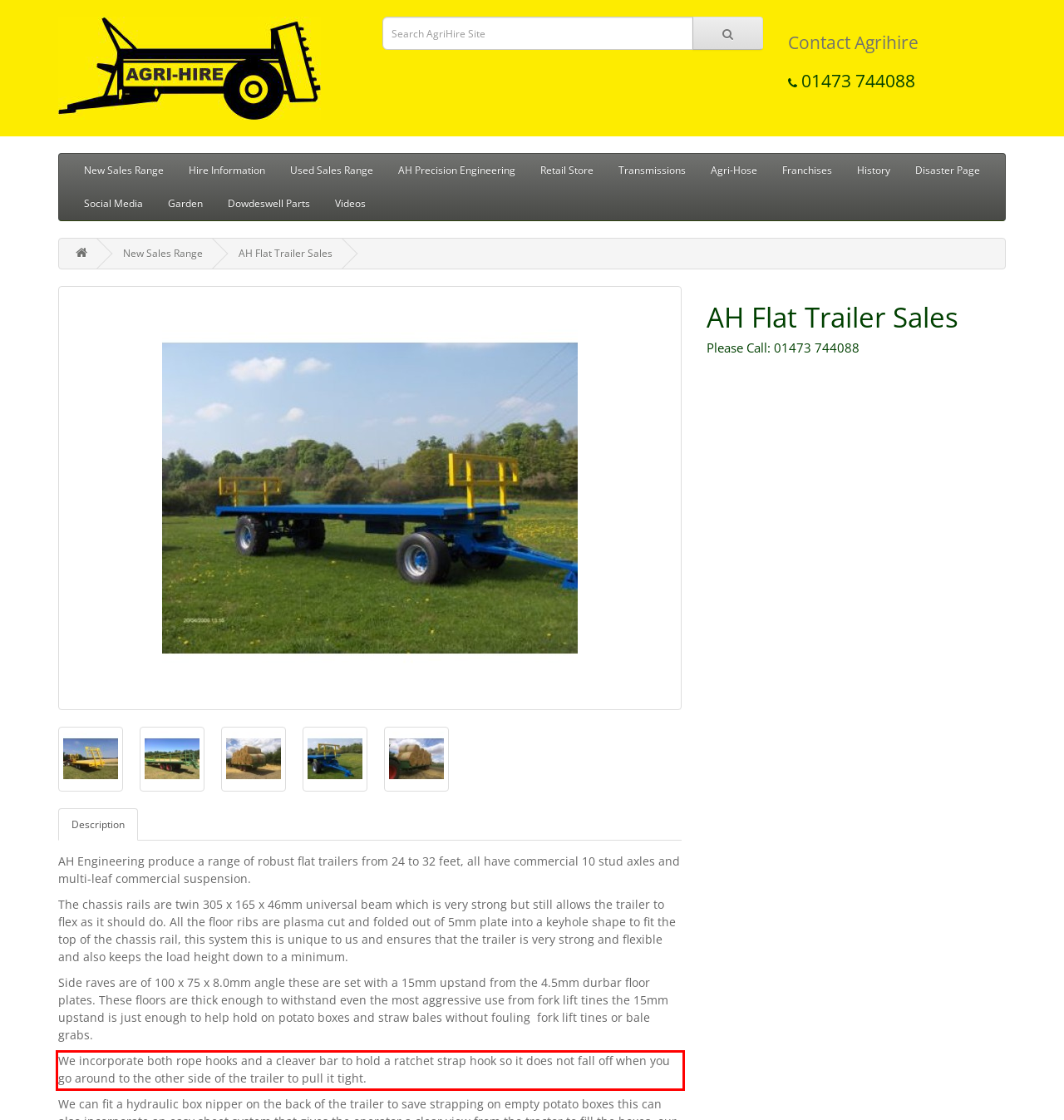Examine the webpage screenshot, find the red bounding box, and extract the text content within this marked area.

We incorporate both rope hooks and a cleaver bar to hold a ratchet strap hook so it does not fall off when you go around to the other side of the trailer to pull it tight.